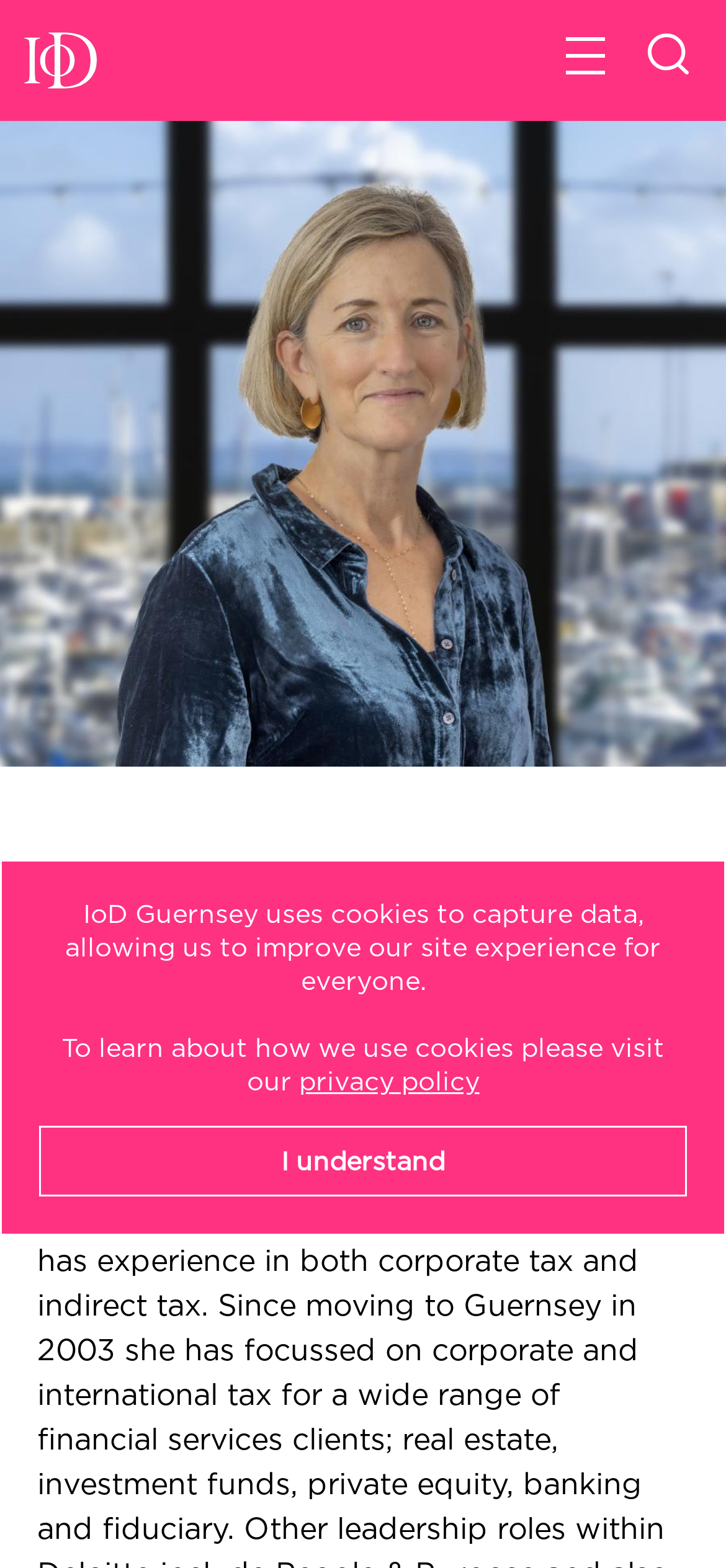Using the information from the screenshot, answer the following question thoroughly:
Where did Jo start her career?

According to the webpage, Jo started her career in London with Arthur Andersen in 1991, which suggests that London is the city where she began her professional journey.